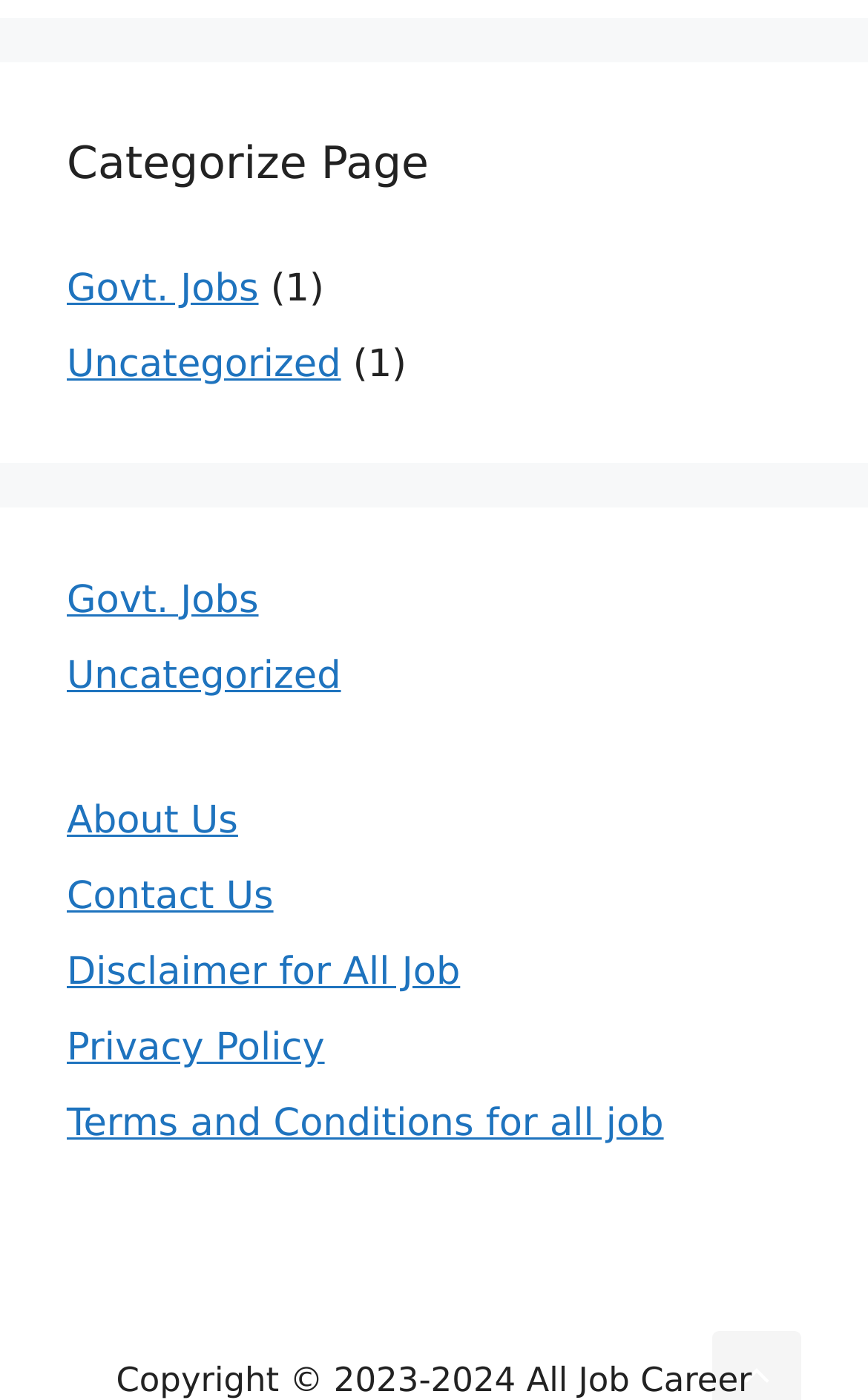Predict the bounding box coordinates of the UI element that matches this description: "Uncategorized". The coordinates should be in the format [left, top, right, bottom] with each value between 0 and 1.

[0.077, 0.467, 0.393, 0.499]